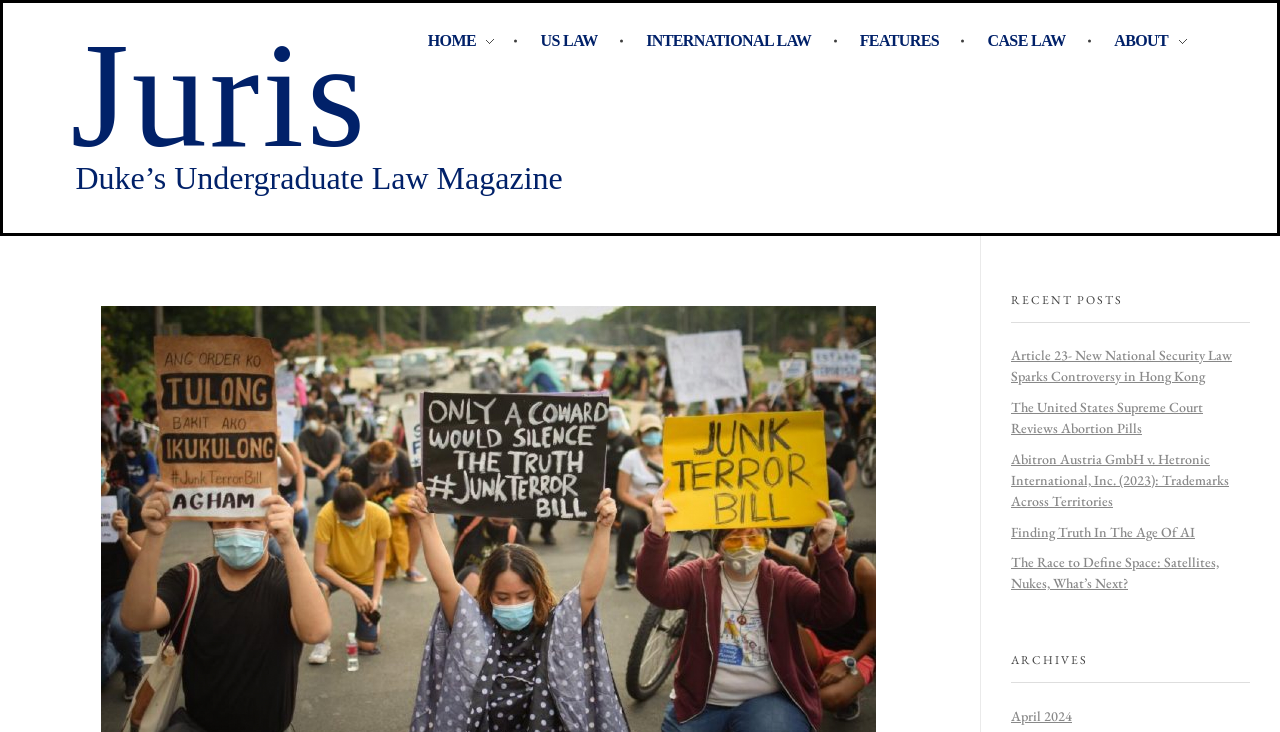Reply to the question with a brief word or phrase: What is the name of the law magazine?

Juris